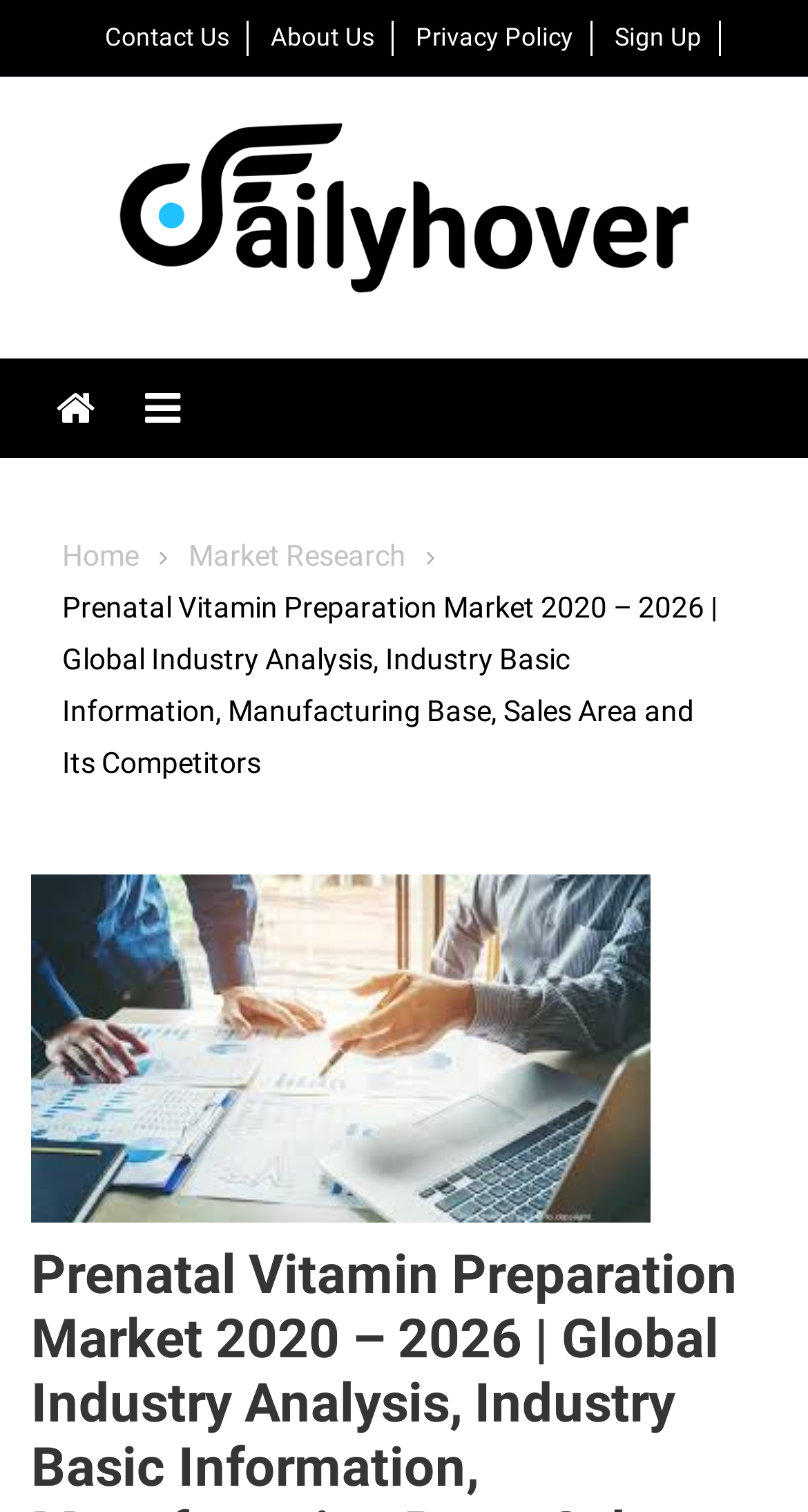Utilize the details in the image to give a detailed response to the question: What is the purpose of the 'Sign Up' link?

I inferred this answer by considering the common purpose of a 'Sign Up' link on a webpage, which is to allow users to create an account or register on the website.